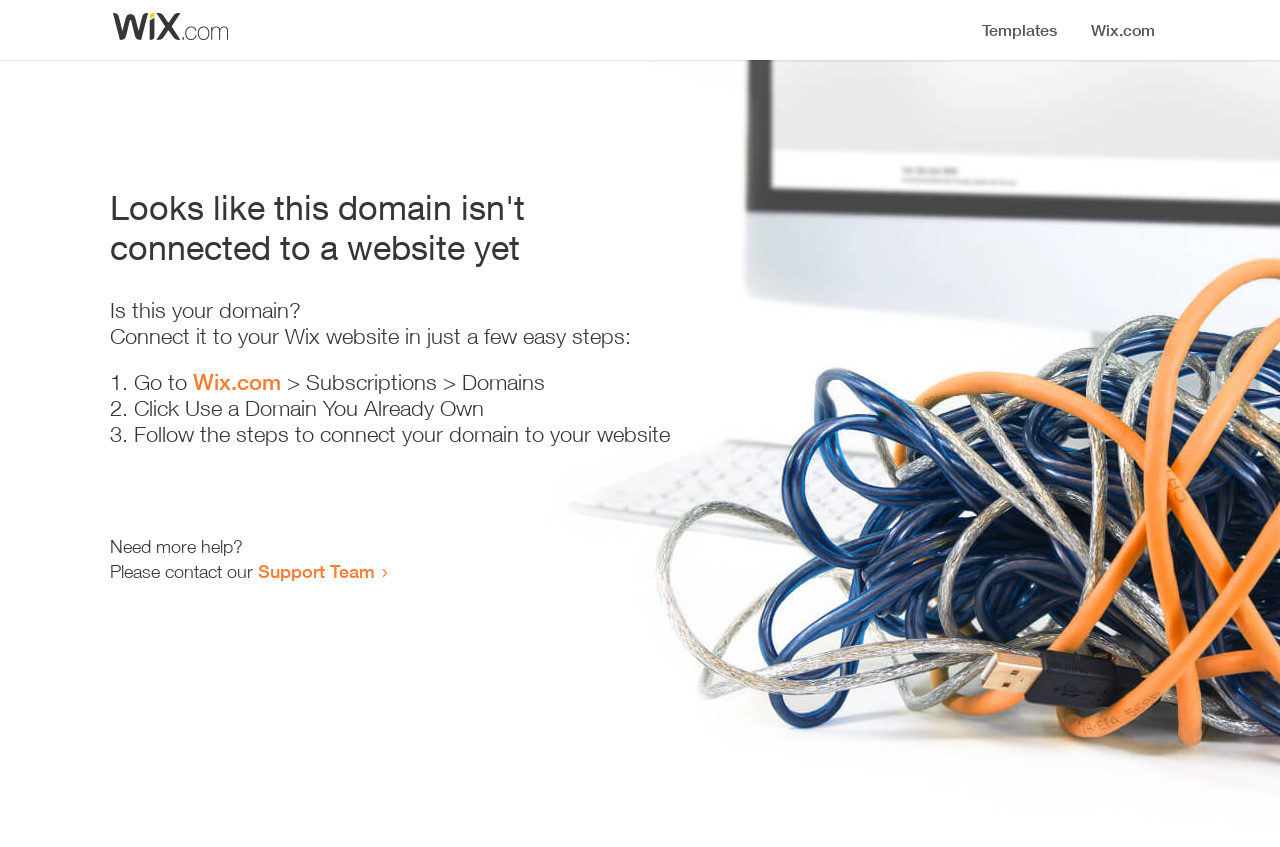Can you find and provide the title of the webpage?

Looks like this domain isn't
connected to a website yet